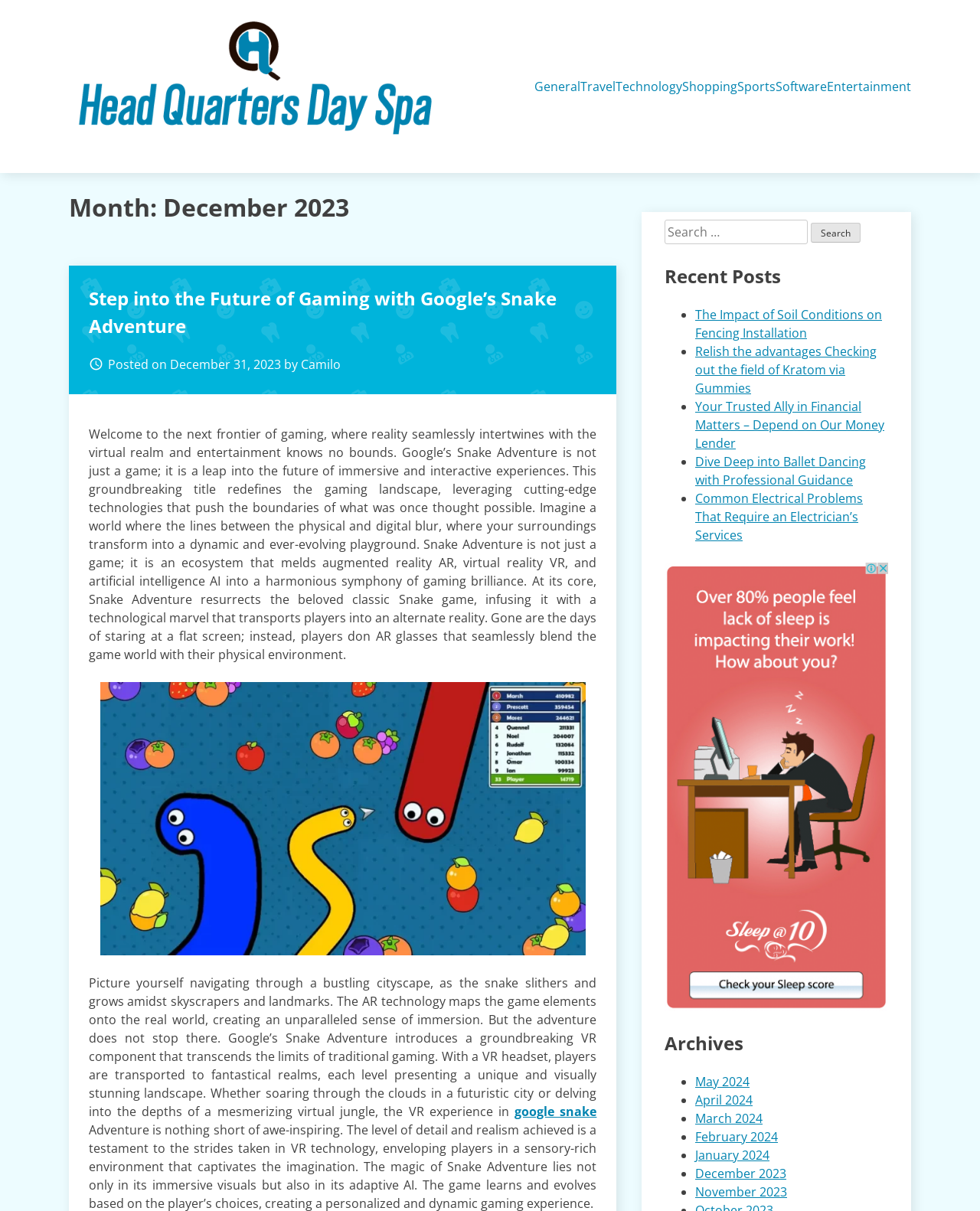What is the search button labeled as?
Please give a detailed and elaborate answer to the question based on the image.

The search button is located at the top right of the webpage, and it is labeled as 'Search'. This button is used to submit search queries to find specific content on the webpage.